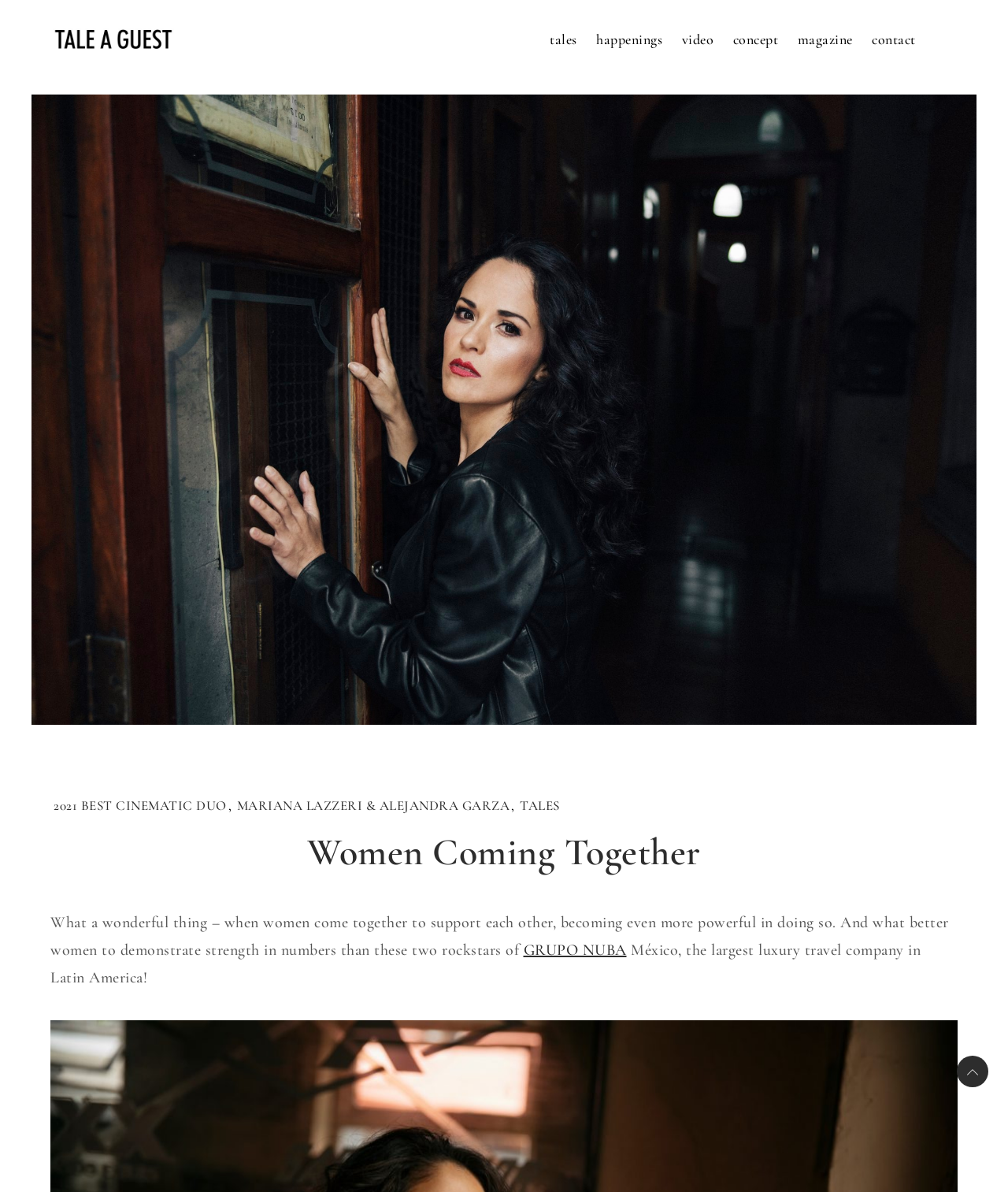Who are the two rockstars mentioned?
Using the information from the image, provide a comprehensive answer to the question.

The answer can be found in the link element with the text 'MARIANA LAZZERI & ALEJANDRA GARZA' which is part of the HeaderAsNonLandmark element. They are mentioned as the two rockstars demonstrating strength in numbers.